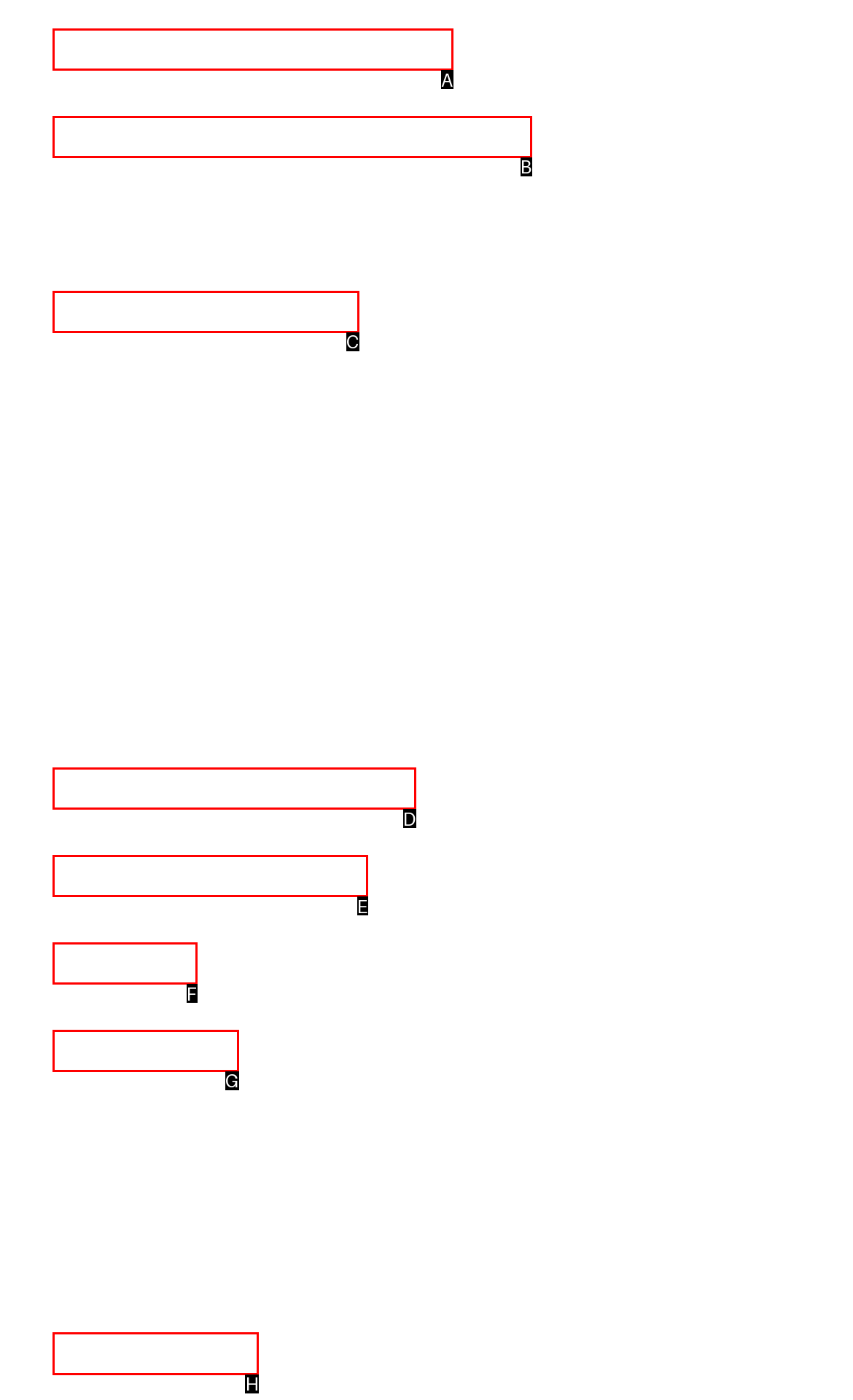For the instruction: Read Case studies, determine the appropriate UI element to click from the given options. Respond with the letter corresponding to the correct choice.

H